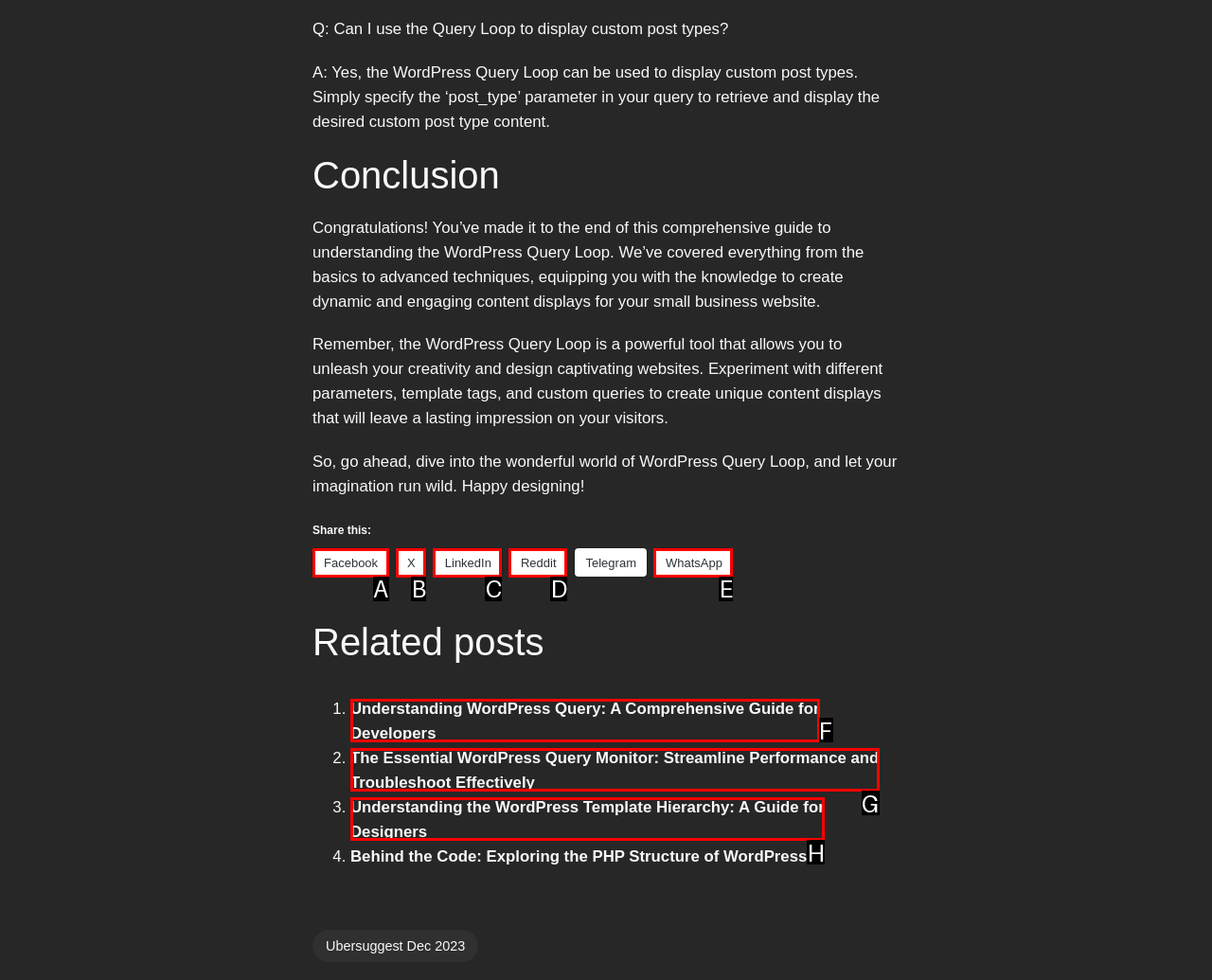Based on the given description: WhatsApp, determine which HTML element is the best match. Respond with the letter of the chosen option.

E